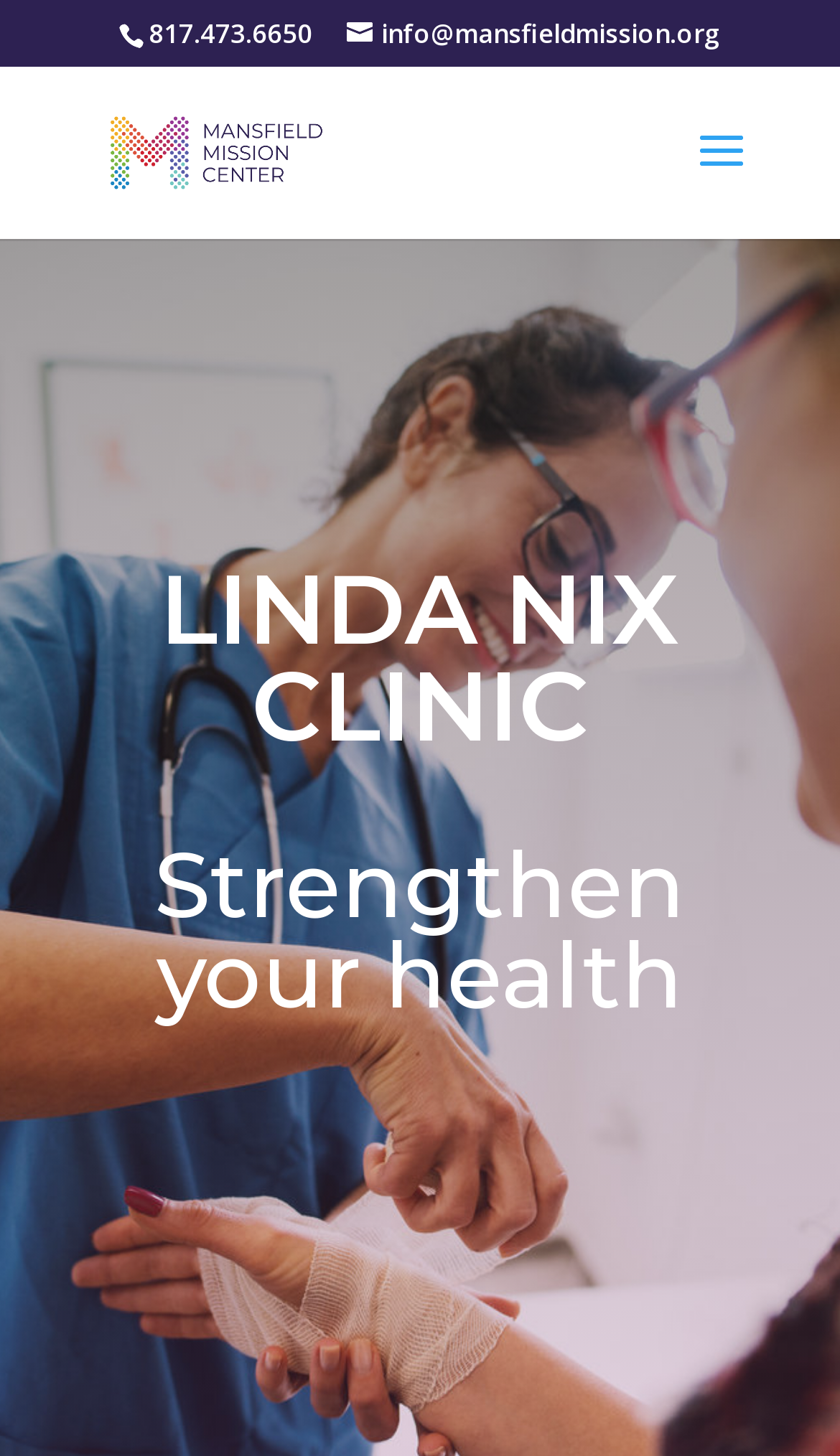Predict the bounding box coordinates of the UI element that matches this description: "info@mansfieldmission.org". The coordinates should be in the format [left, top, right, bottom] with each value between 0 and 1.

[0.413, 0.01, 0.859, 0.035]